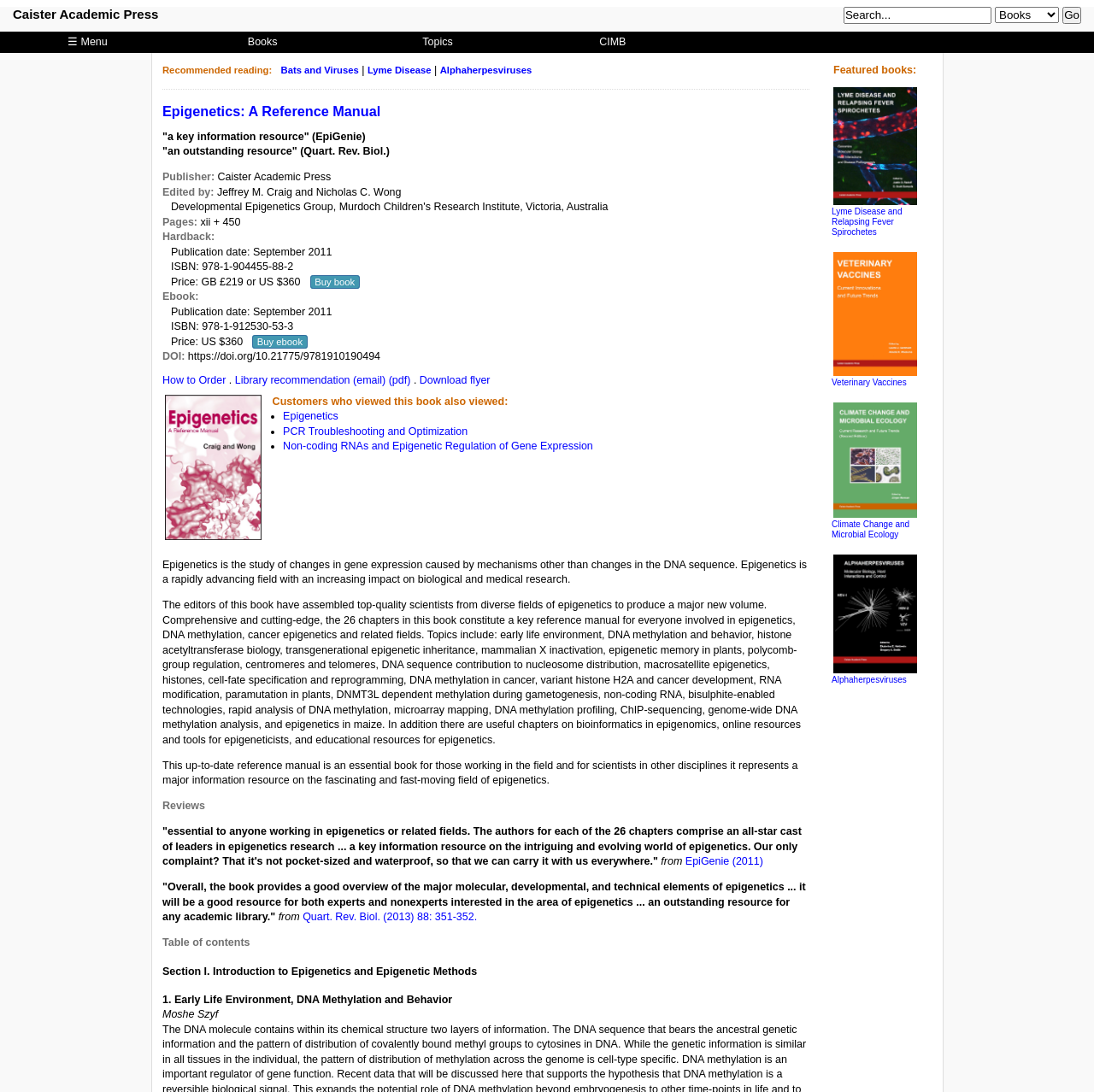Please identify the bounding box coordinates of the element I need to click to follow this instruction: "Search for a book".

[0.771, 0.006, 0.906, 0.022]